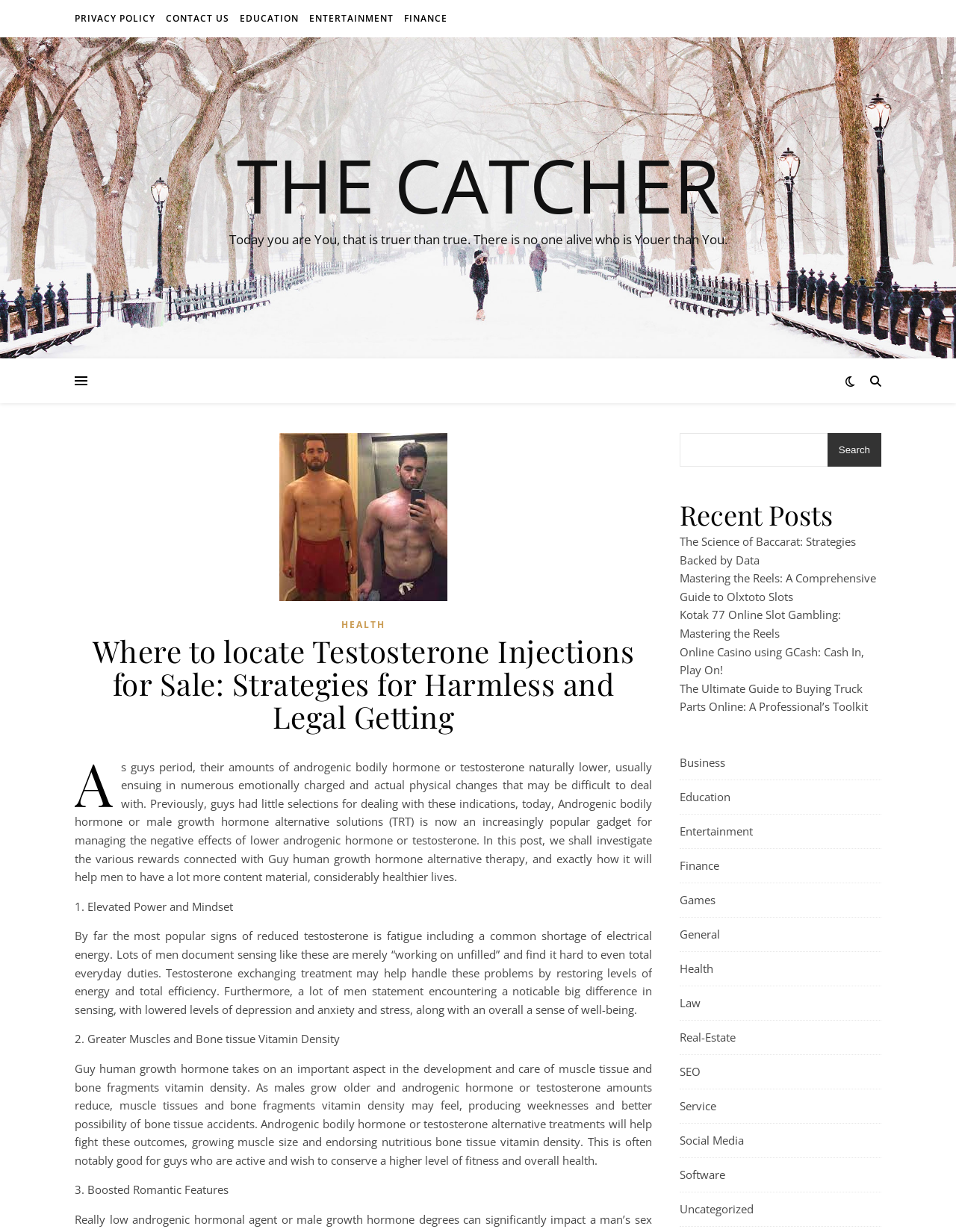Please specify the bounding box coordinates of the region to click in order to perform the following instruction: "Go to EDUCATION".

[0.247, 0.0, 0.316, 0.03]